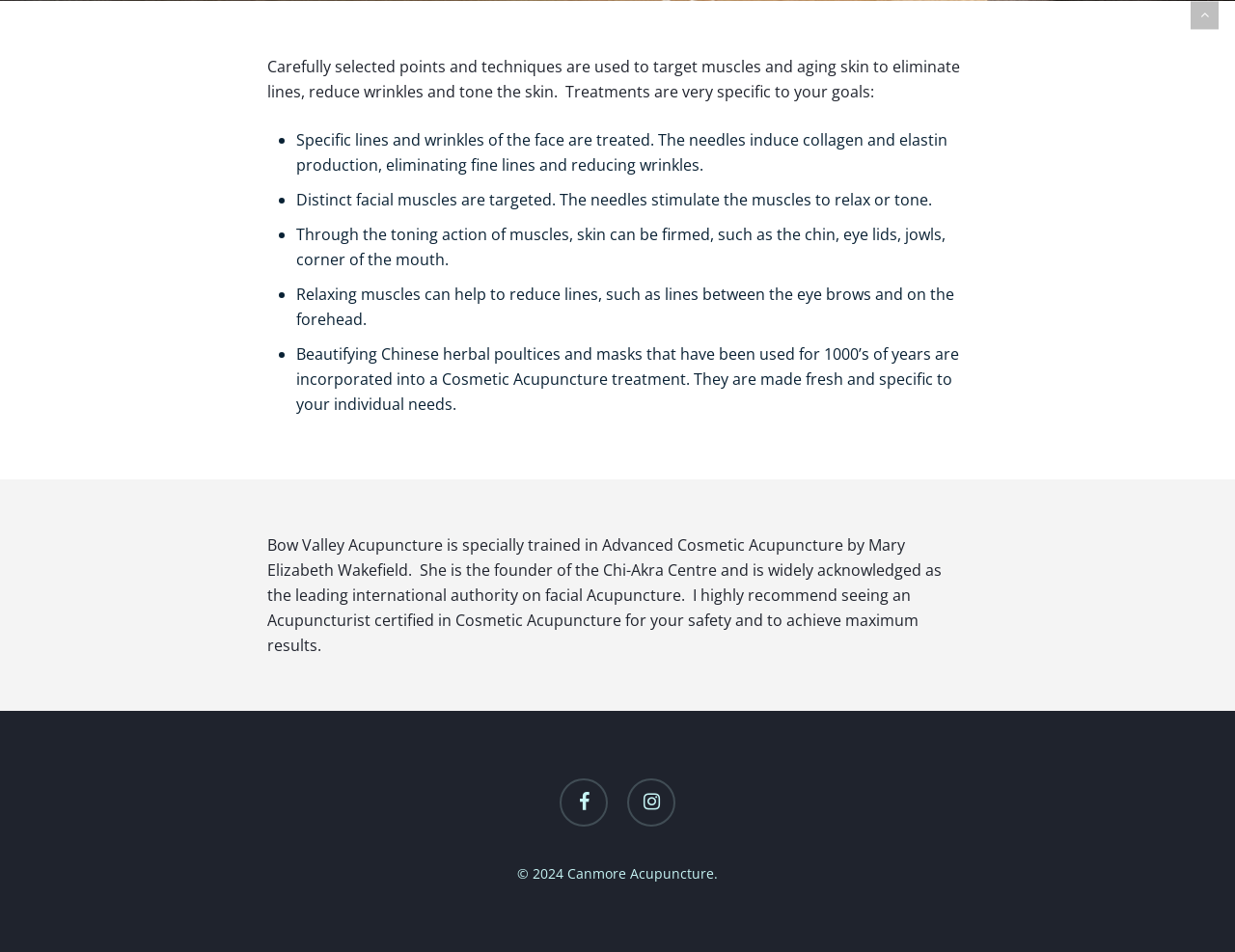What is the benefit of relaxing muscles in Cosmetic Acupuncture?
Using the information from the image, answer the question thoroughly.

According to the text, relaxing muscles can help to reduce lines, such as lines between the eye brows and on the forehead.